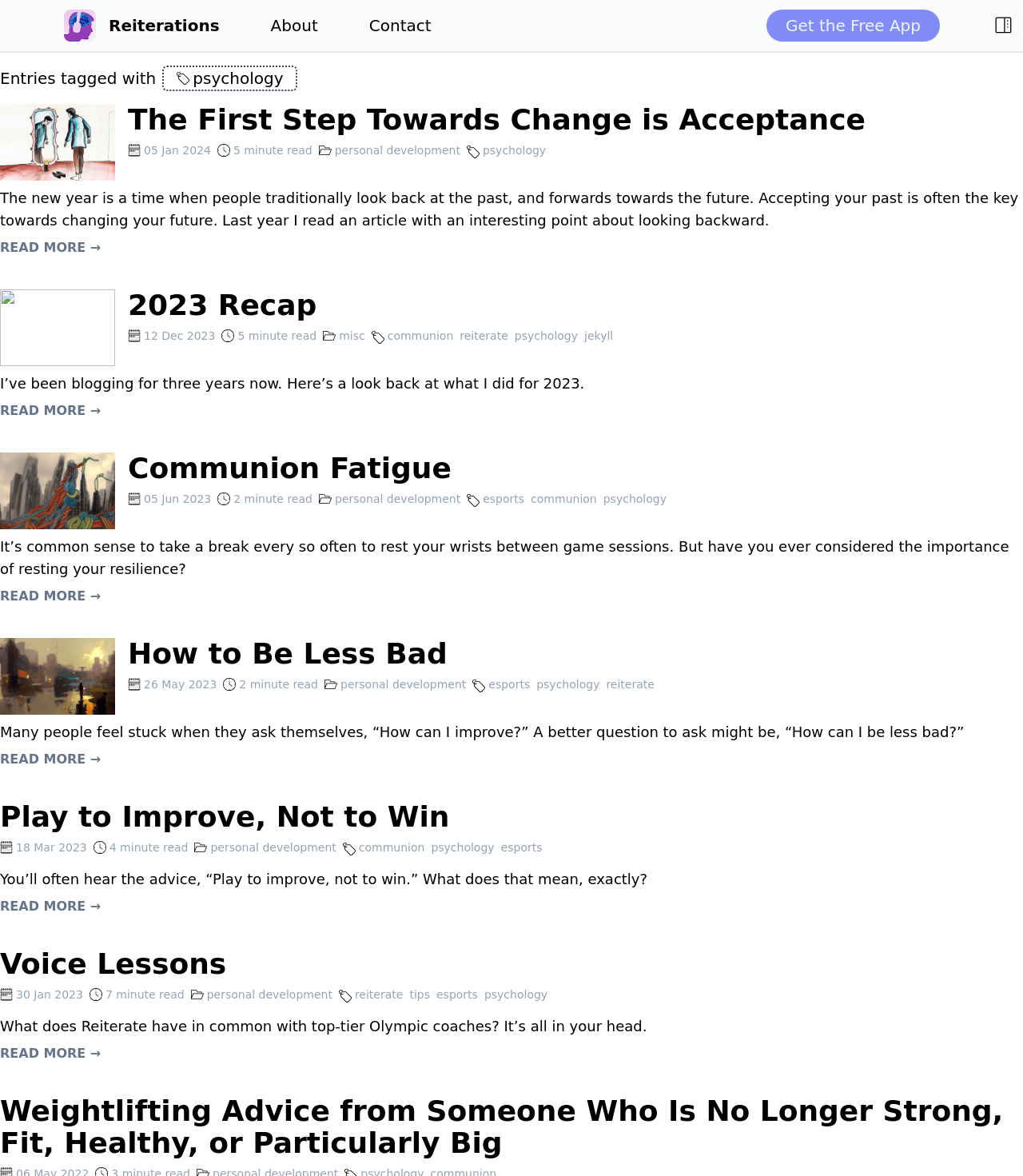What is the topic of the article 'How to Be Less Bad'?
Refer to the image and provide a one-word or short phrase answer.

personal development